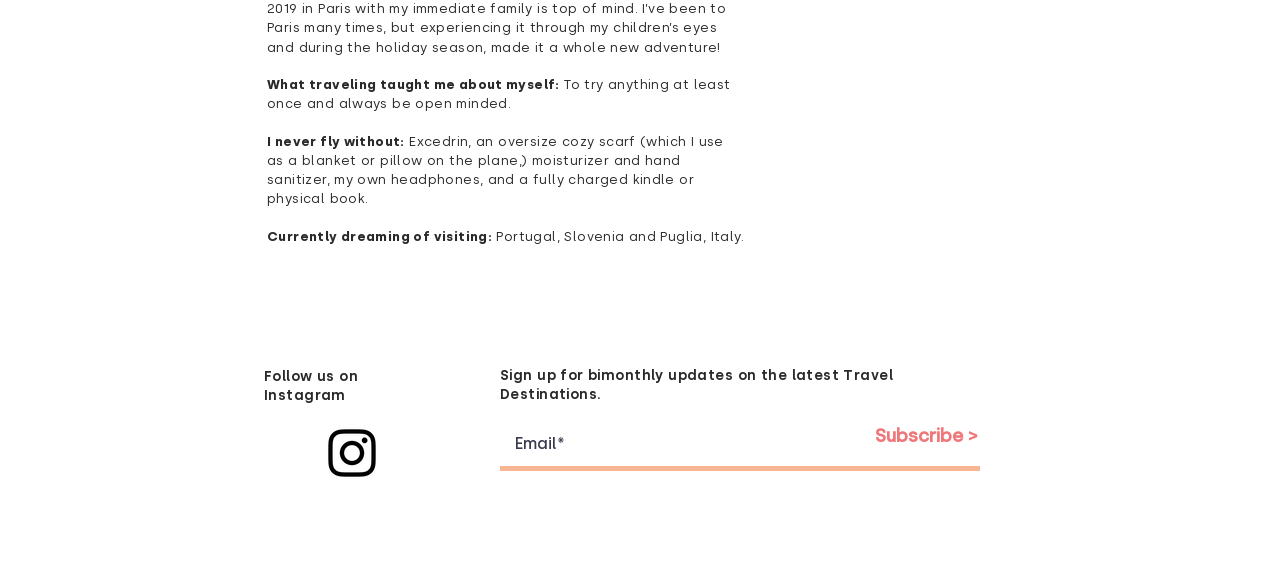Respond with a single word or phrase to the following question: What is the author's attitude towards trying new things?

Open-minded